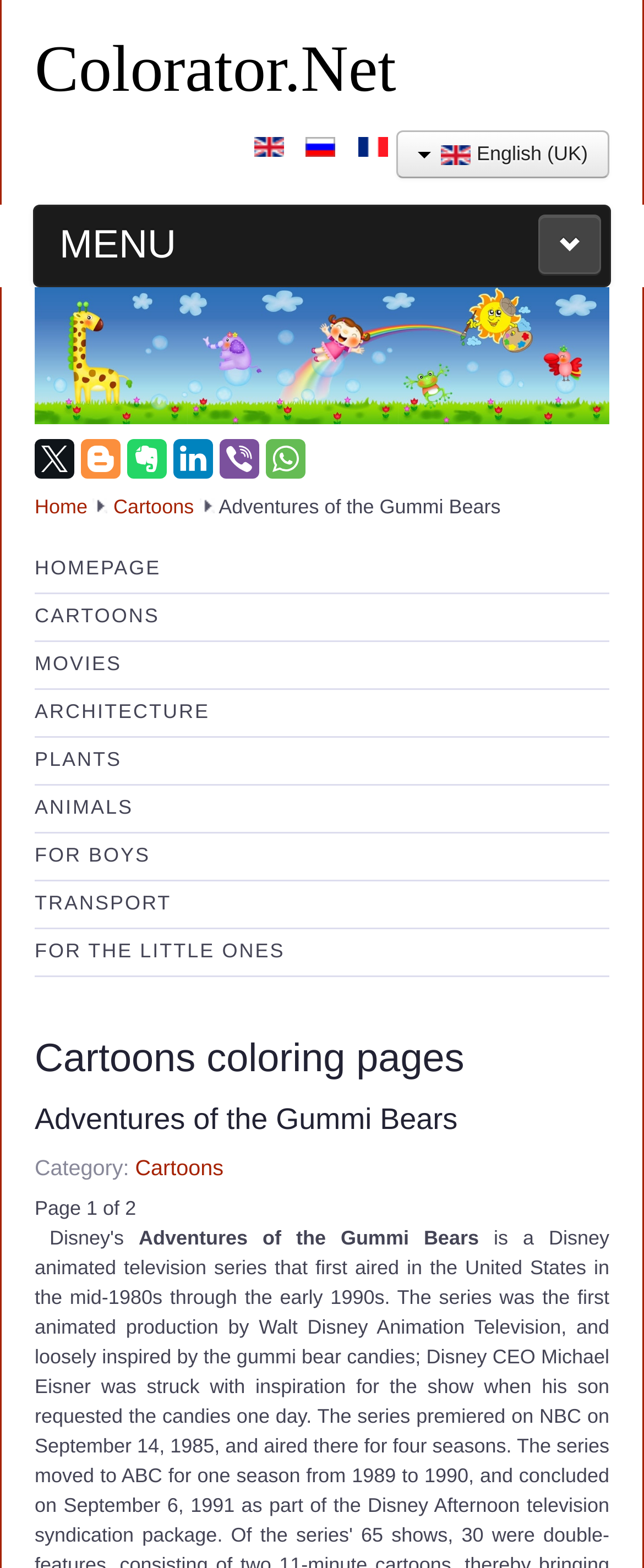What is the category of the current page?
Craft a detailed and extensive response to the question.

The category of the current page can be found in the description list detail element, where it says 'Category: Cartoons'.